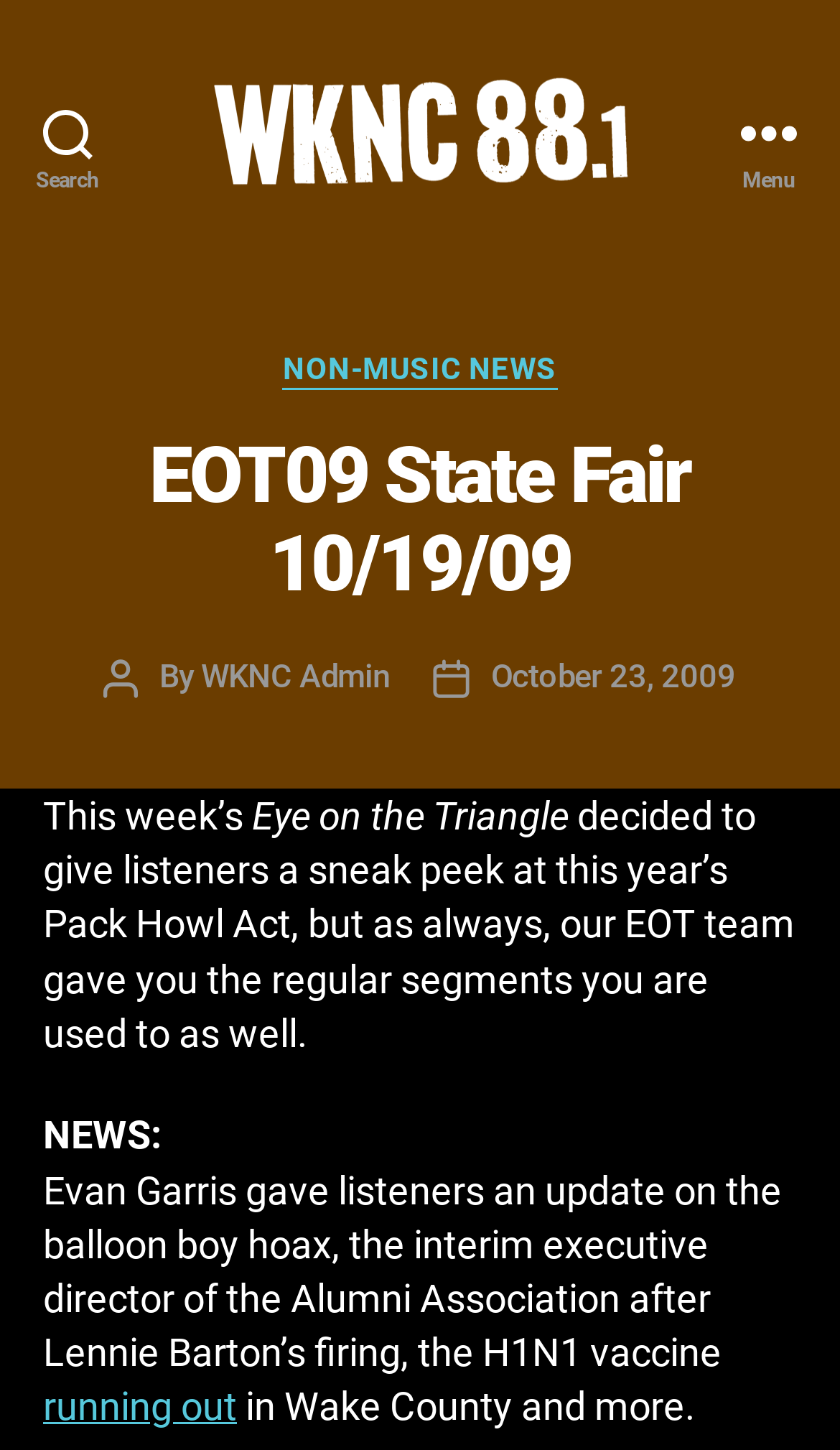Respond to the question with just a single word or phrase: 
What is the date of the post?

October 23, 2009